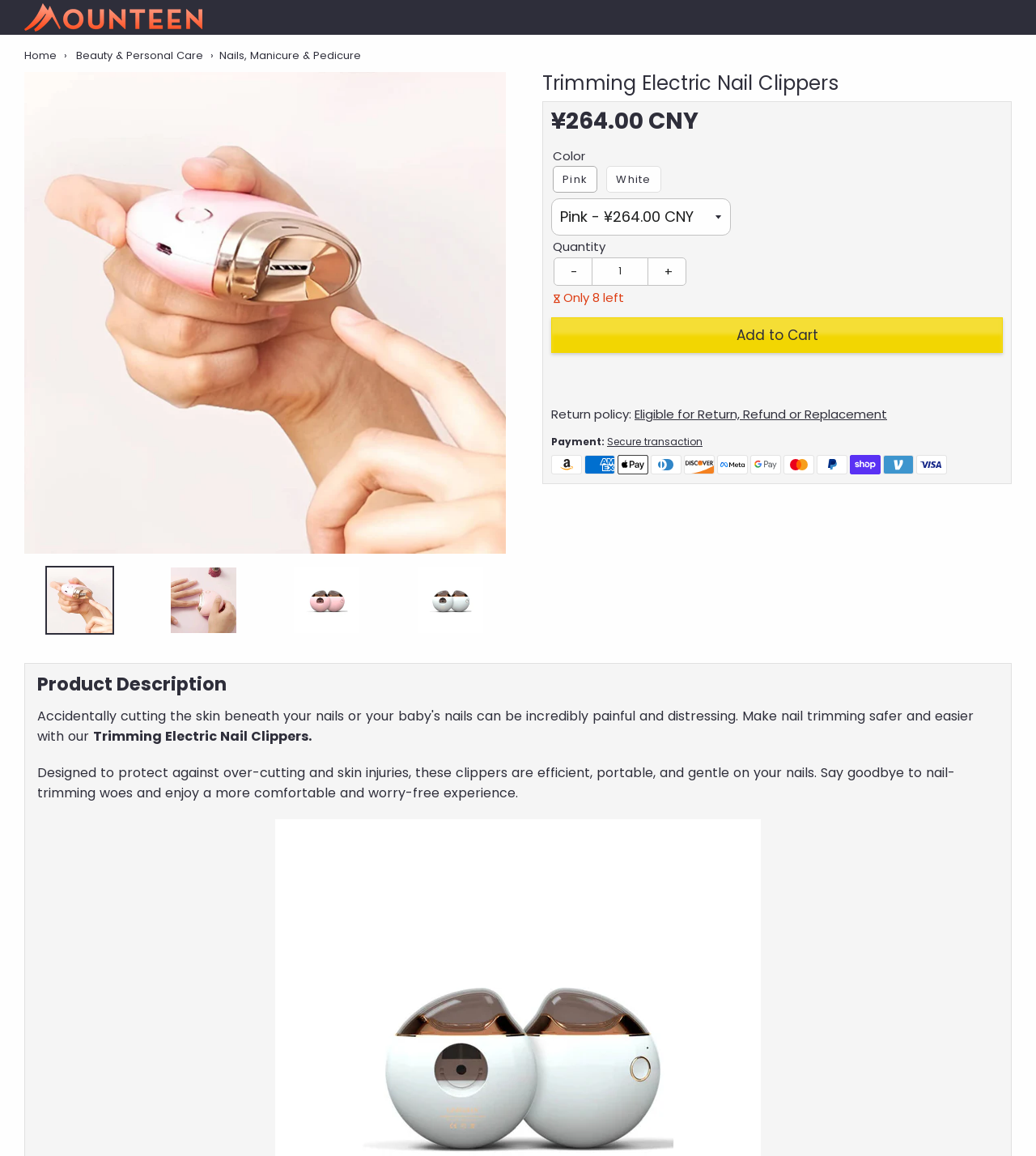What is the purpose of the product?
Look at the image and respond with a one-word or short-phrase answer.

To trim nails